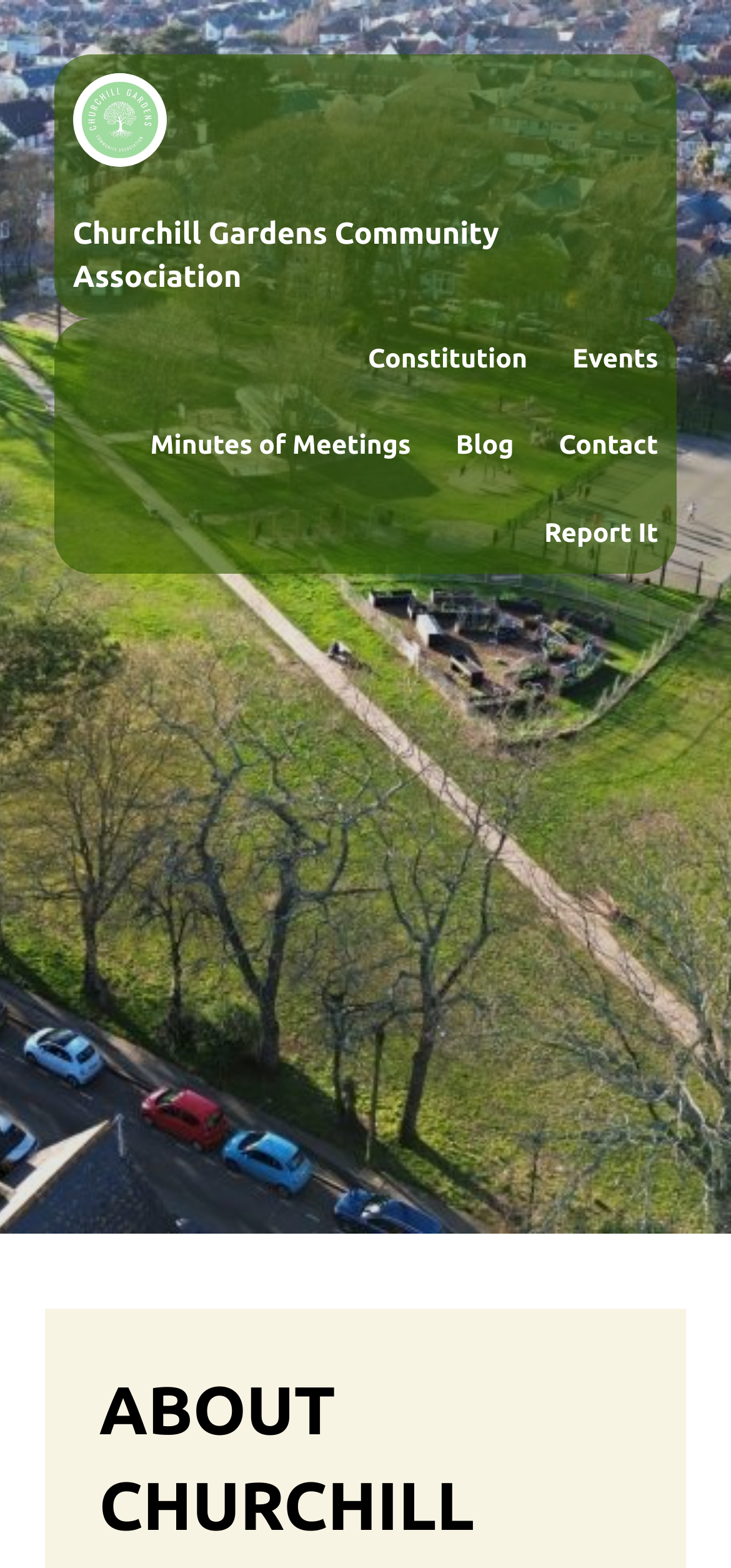Return the bounding box coordinates of the UI element that corresponds to this description: "Report It". The coordinates must be given as four float numbers in the range of 0 and 1, [left, top, right, bottom].

[0.744, 0.326, 0.901, 0.353]